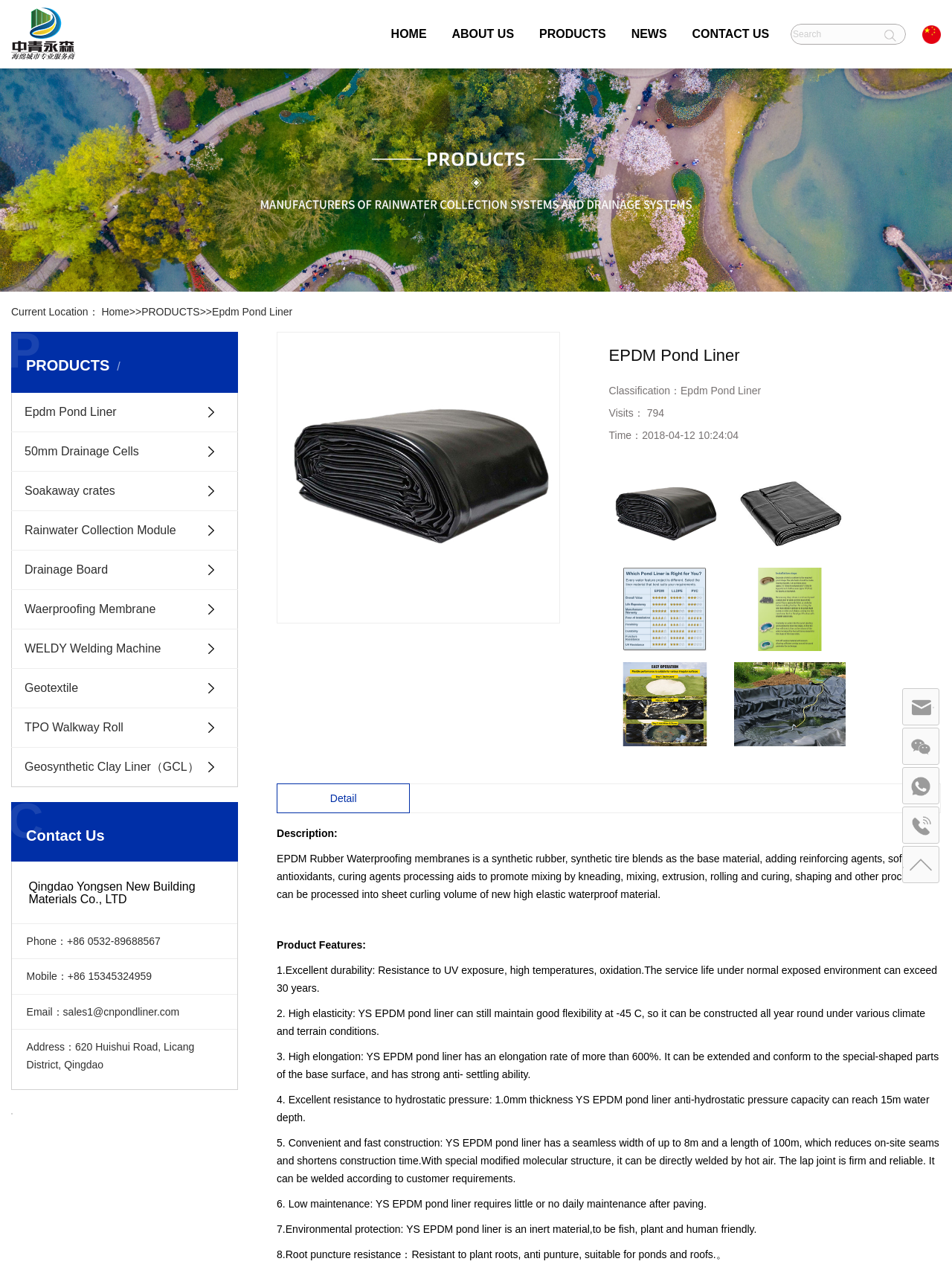Refer to the image and offer a detailed explanation in response to the question: What is the company name?

I found the company name by looking at the heading element with the text 'Qingdao Yongsen New Building Materials Co., LTD' which is located at the bottom of the webpage.